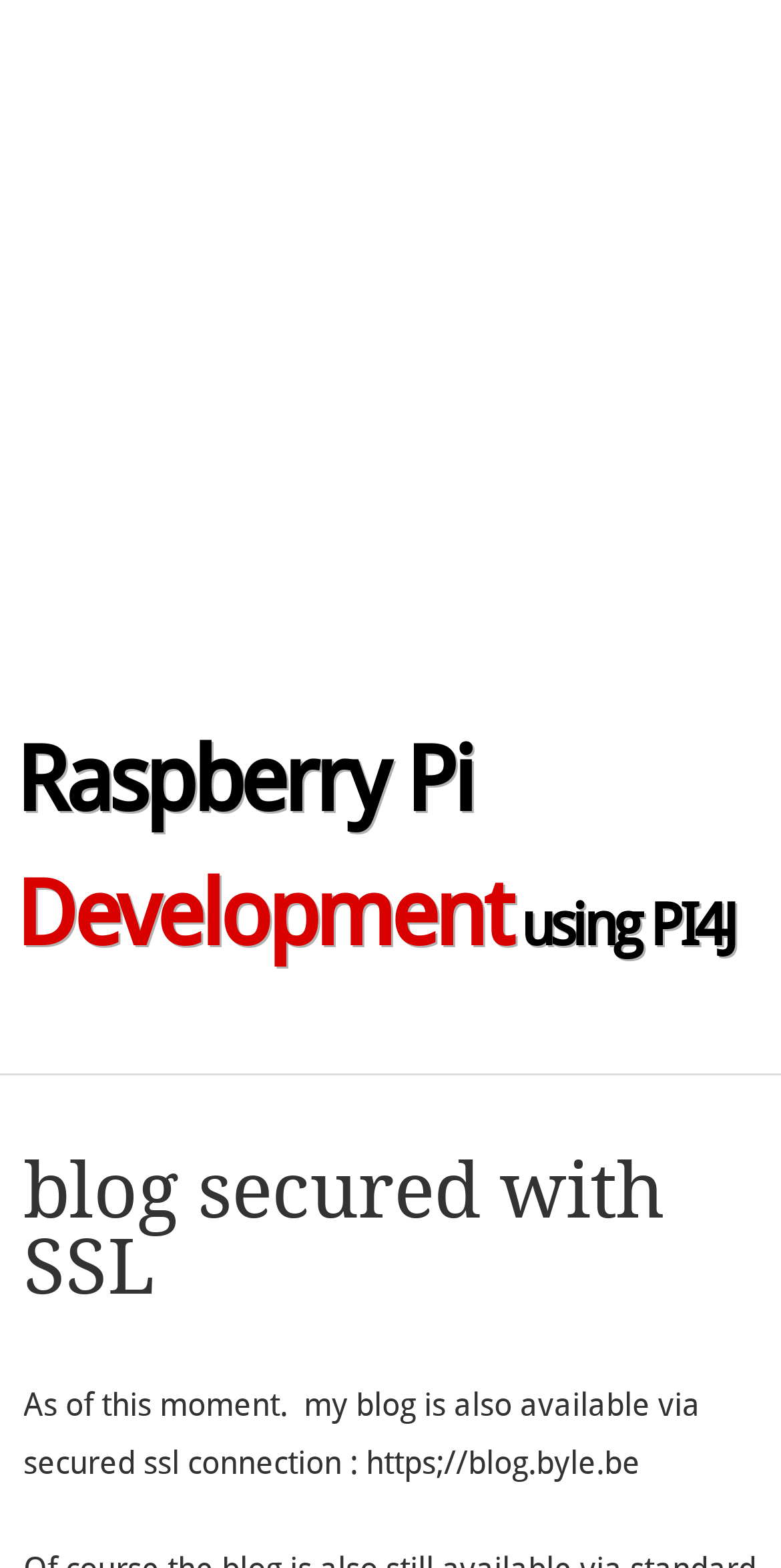Locate the primary heading on the webpage and return its text.

Raspberry Pi Development using PI4J